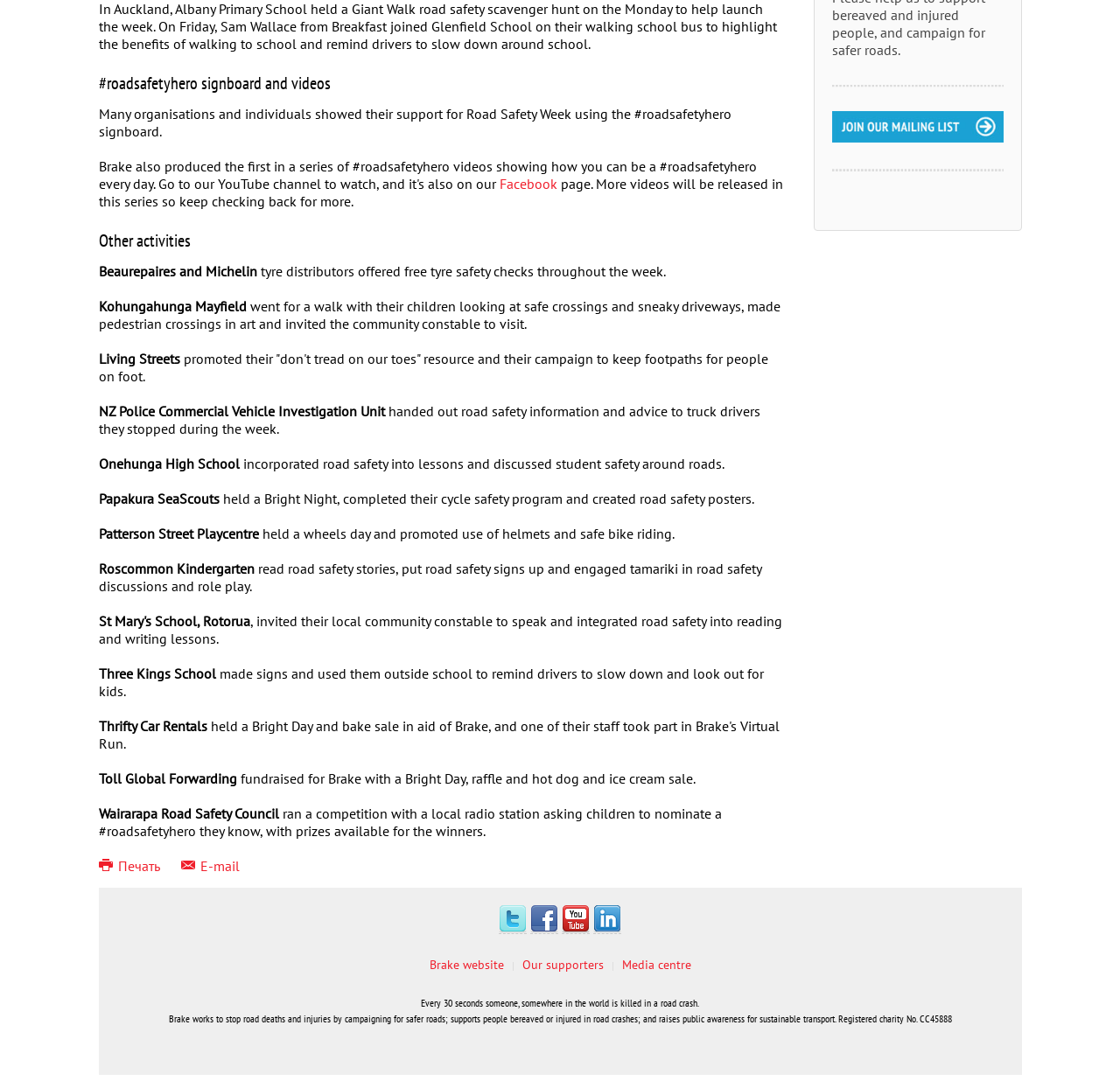Predict the bounding box of the UI element based on the description: "alt="wordpress_32"". The coordinates should be four float numbers between 0 and 1, formatted as [left, top, right, bottom].

[0.53, 0.836, 0.555, 0.851]